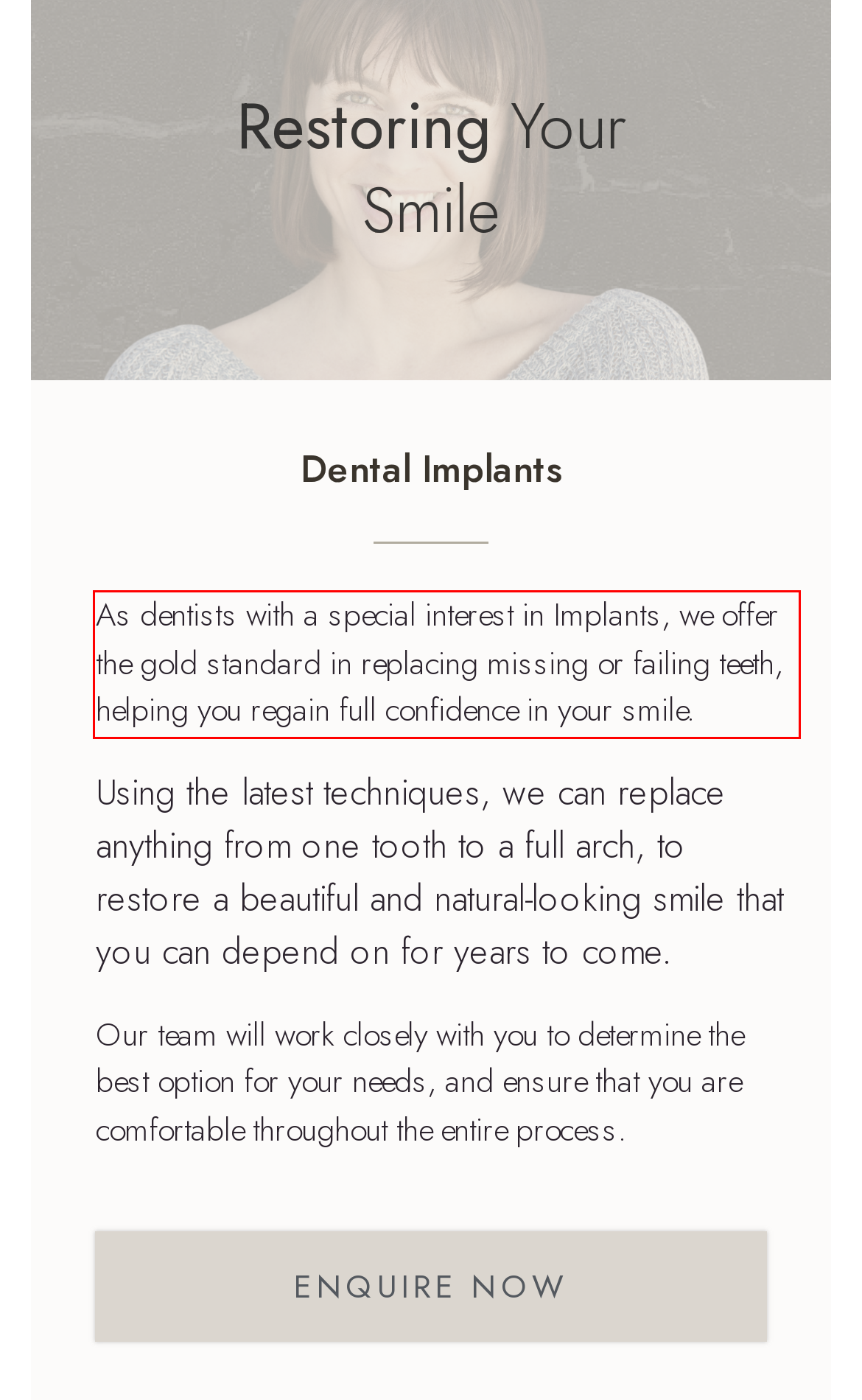Examine the webpage screenshot and use OCR to recognize and output the text within the red bounding box.

As dentists with a special interest in Implants, we offer the gold standard in replacing missing or failing teeth, helping you regain full confidence in your smile.